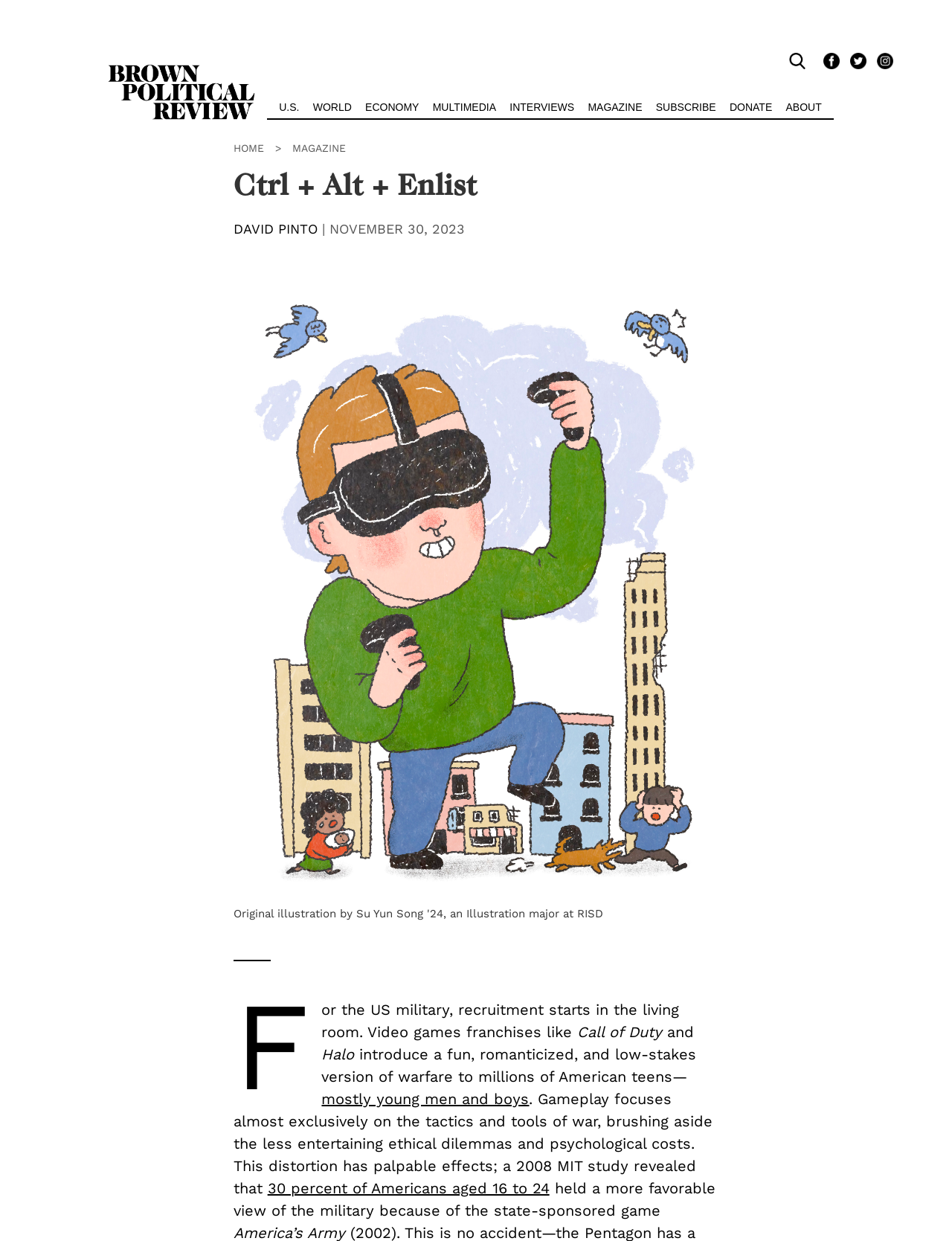Please provide a detailed answer to the question below based on the screenshot: 
How many social media icons are present?

I counted the number of social media icons by looking at the links with the text 'Facebook Icon', 'Twitter Icon', and 'Instagram Icon'. There are three social media icons present.